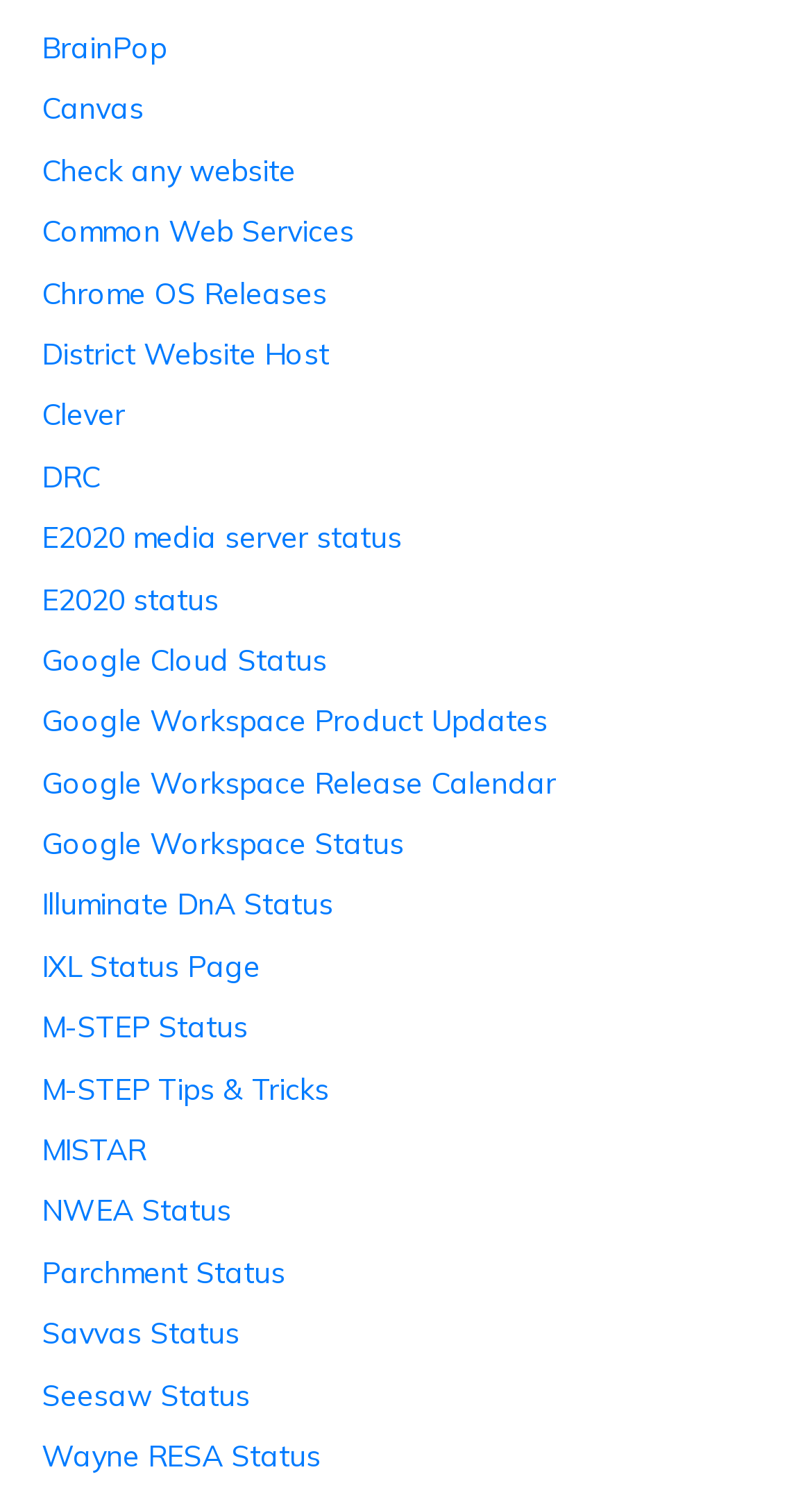Find and provide the bounding box coordinates for the UI element described with: "M-STEP Tips & Tricks".

[0.051, 0.718, 0.949, 0.747]